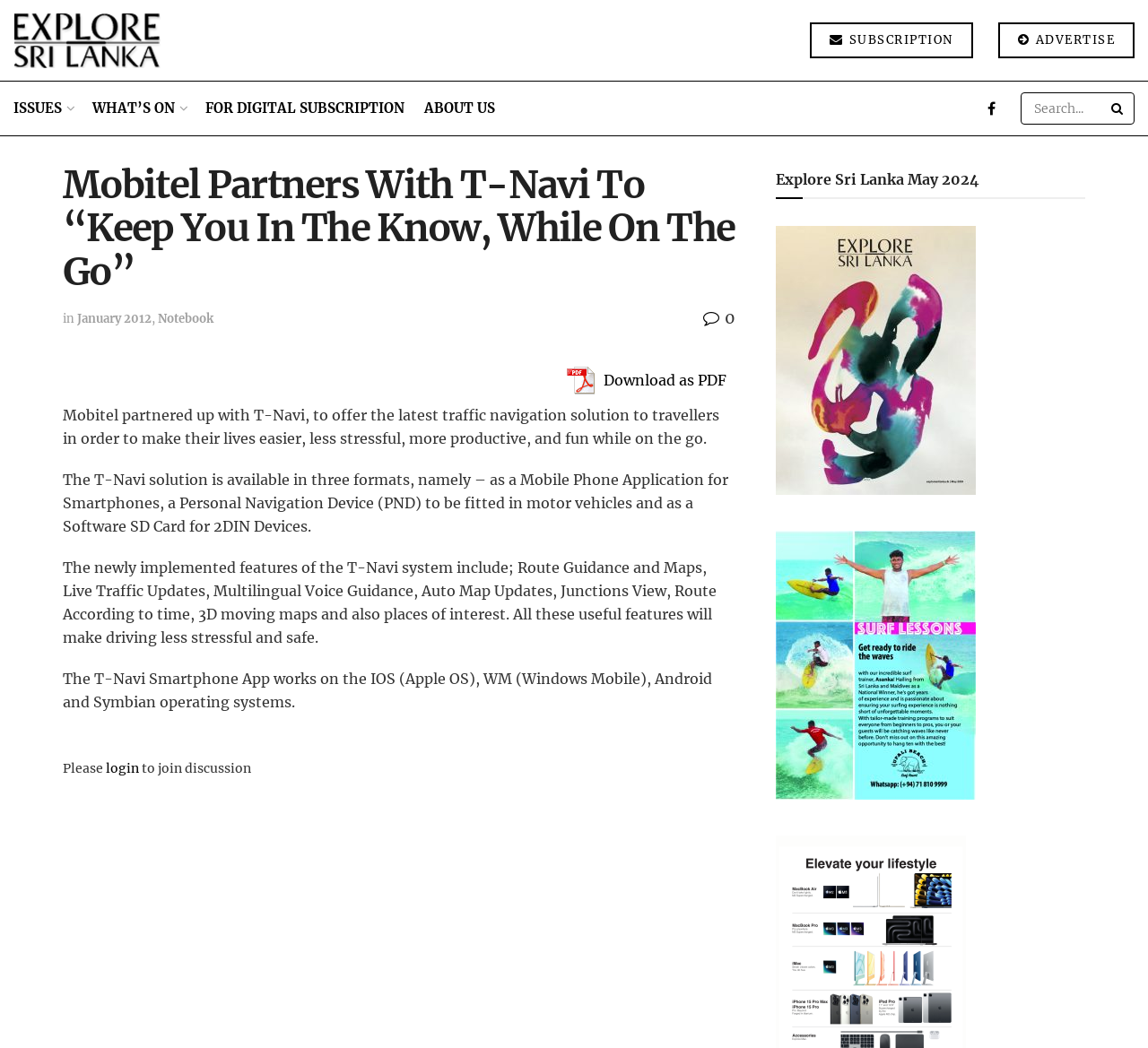Could you indicate the bounding box coordinates of the region to click in order to complete this instruction: "Explore January 2012".

[0.067, 0.297, 0.132, 0.311]